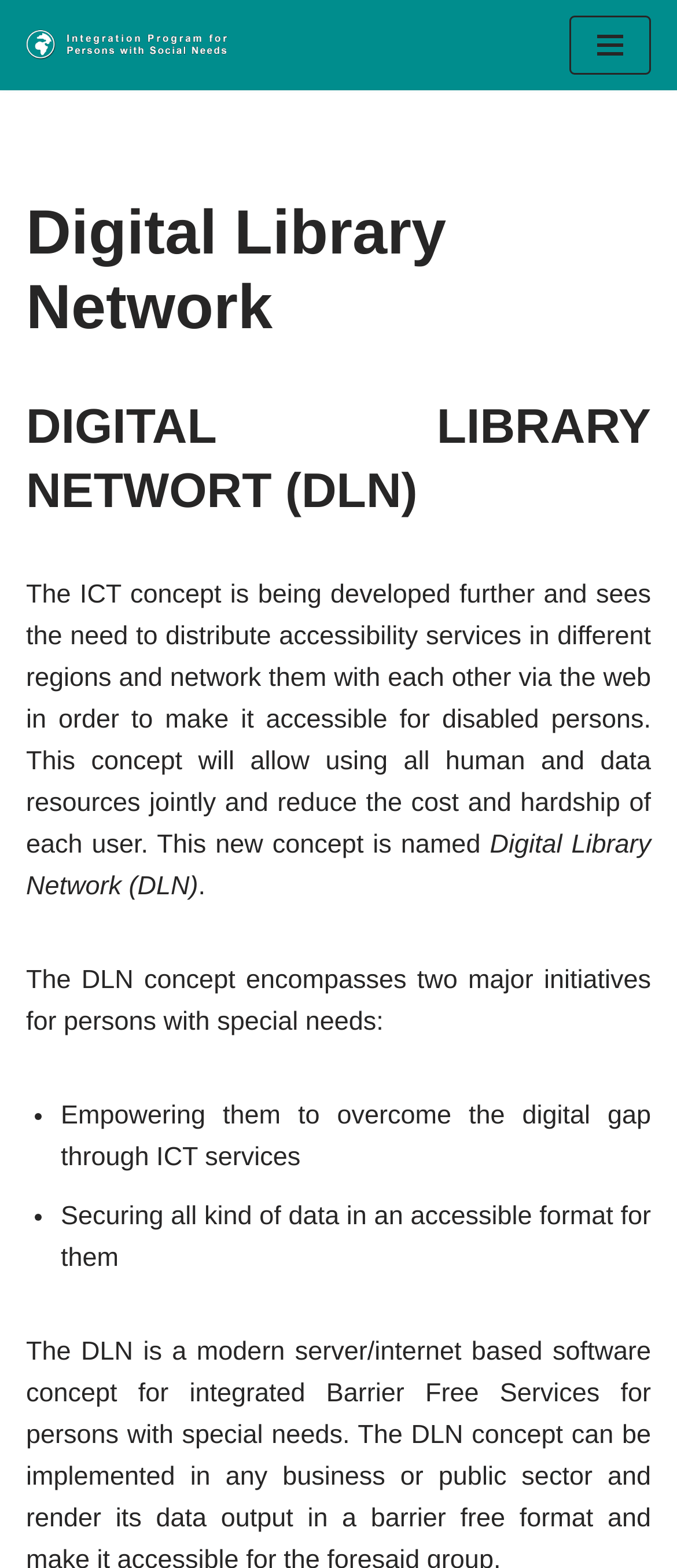What is the name of the network?
From the image, respond with a single word or phrase.

Digital Library Network